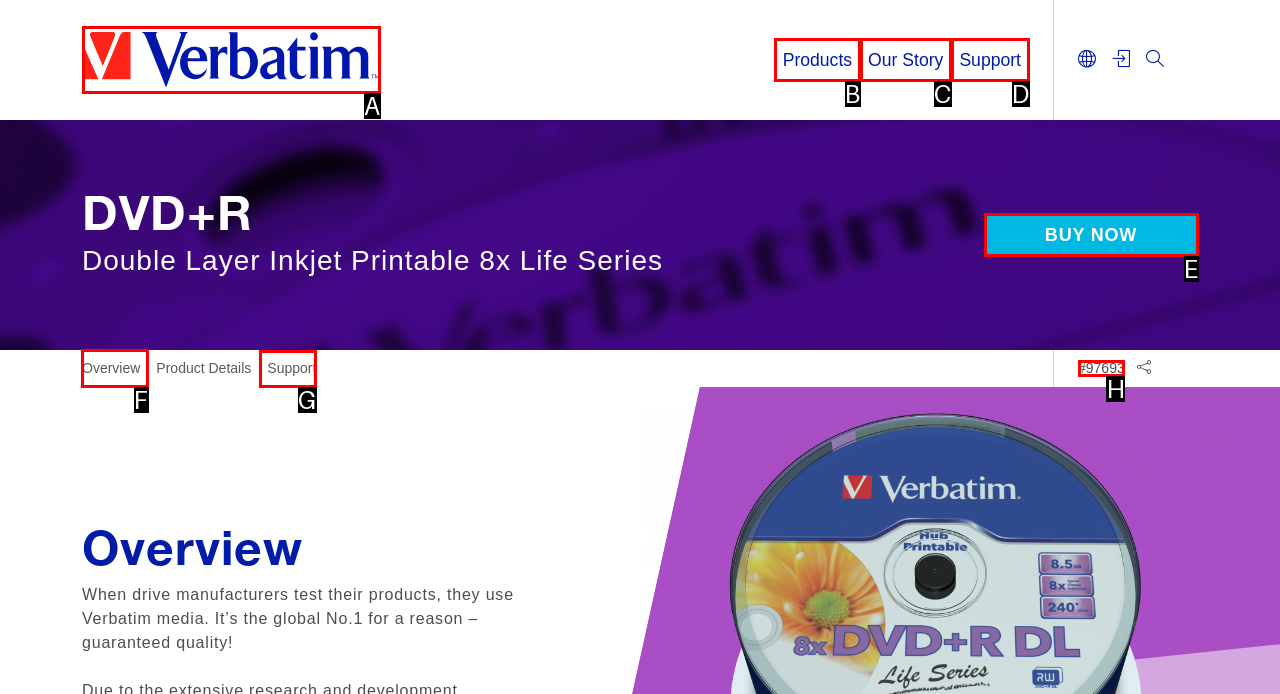Determine the letter of the element to click to accomplish this task: View Overview. Respond with the letter.

F